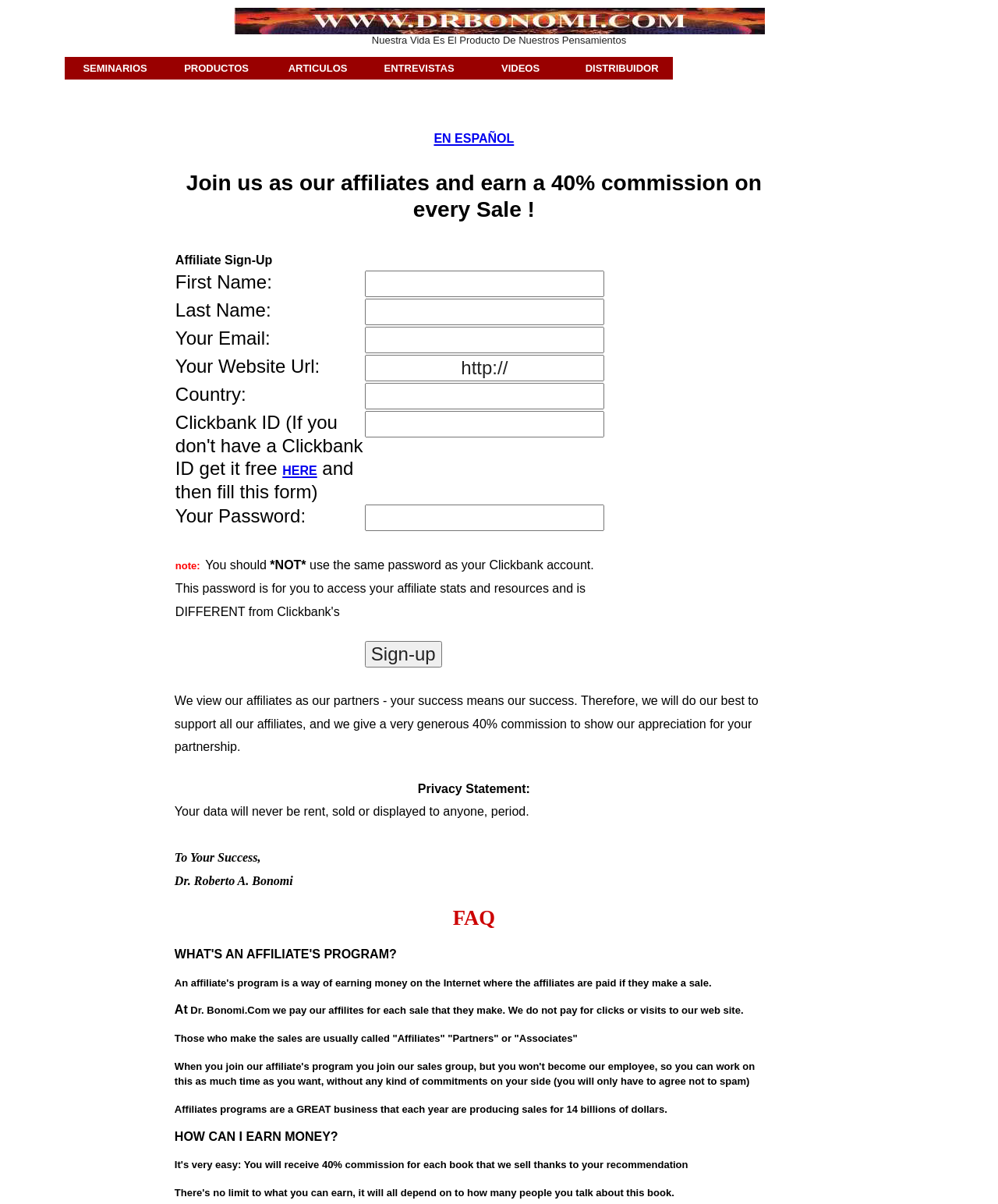Pinpoint the bounding box coordinates of the element to be clicked to execute the instruction: "Click on SEMINARIOS".

[0.065, 0.047, 0.166, 0.066]